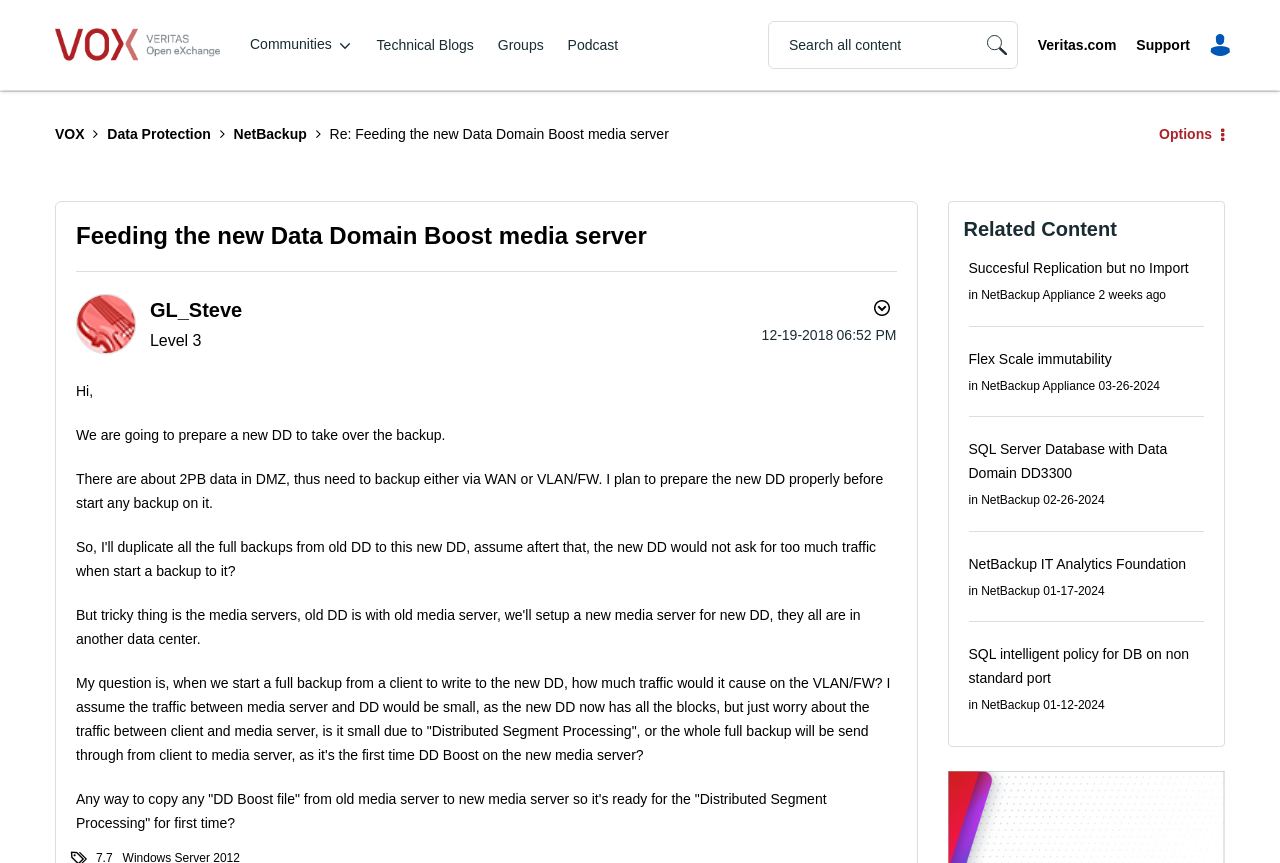Please answer the following question using a single word or phrase: 
What is the topic of the discussion?

Feeding the new Data Domain Boost media server